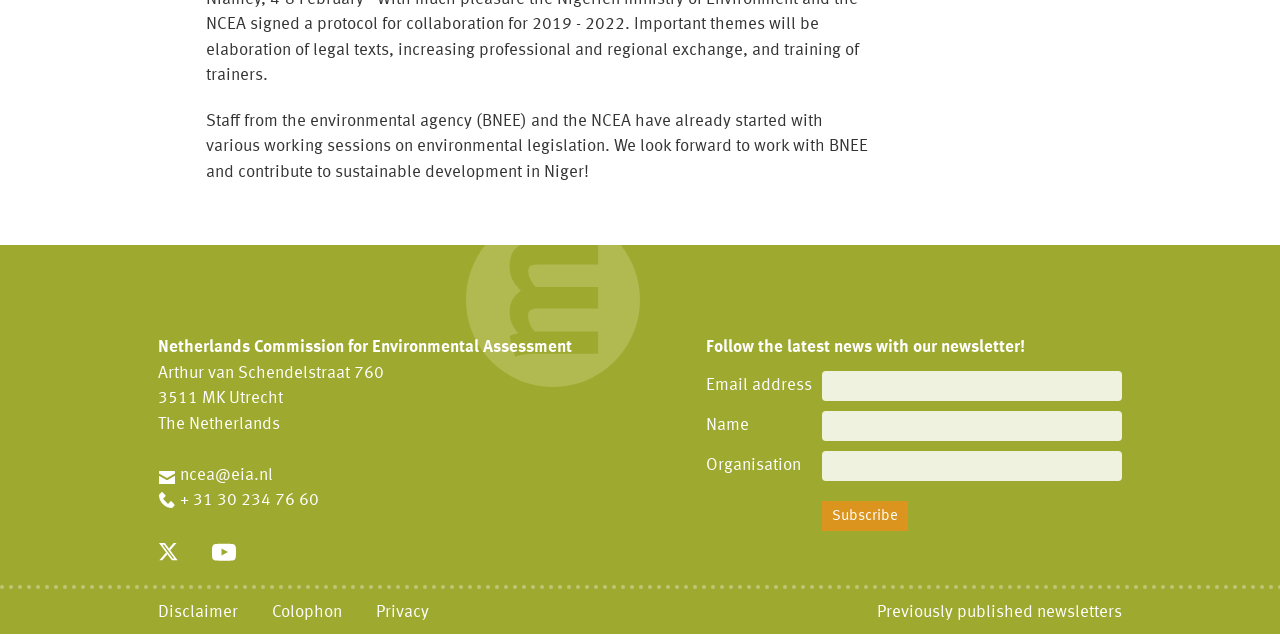Predict the bounding box of the UI element based on the description: "name="fullname"". The coordinates should be four float numbers between 0 and 1, formatted as [left, top, right, bottom].

[0.642, 0.641, 0.877, 0.688]